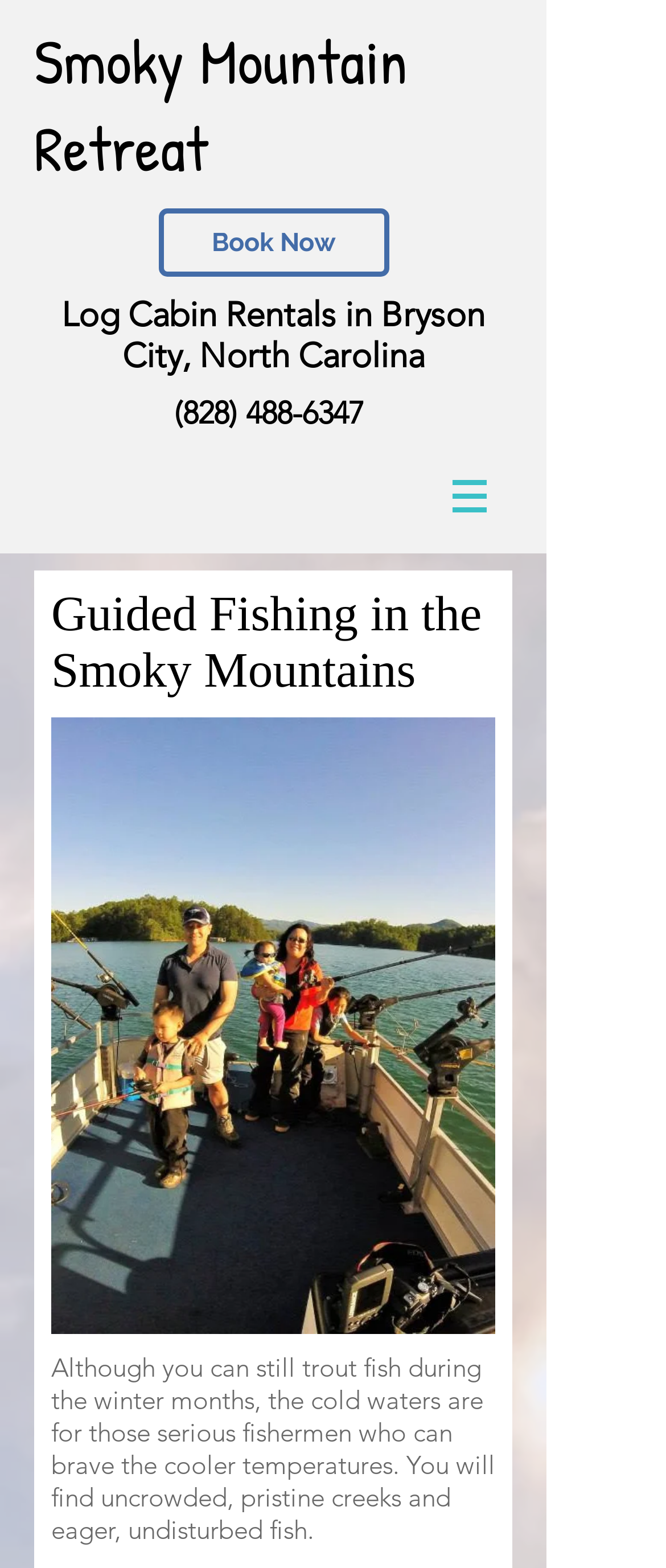Using the image as a reference, answer the following question in as much detail as possible:
What is the purpose of the 'Book Now' link?

I inferred the purpose of the 'Book Now' link by considering its context. The link is located near the top of the page, below the 'Smoky Mountain Retreat' heading, and is likely related to booking a guided fishing trip in the Smoky Mountains, which is the main topic of the webpage.